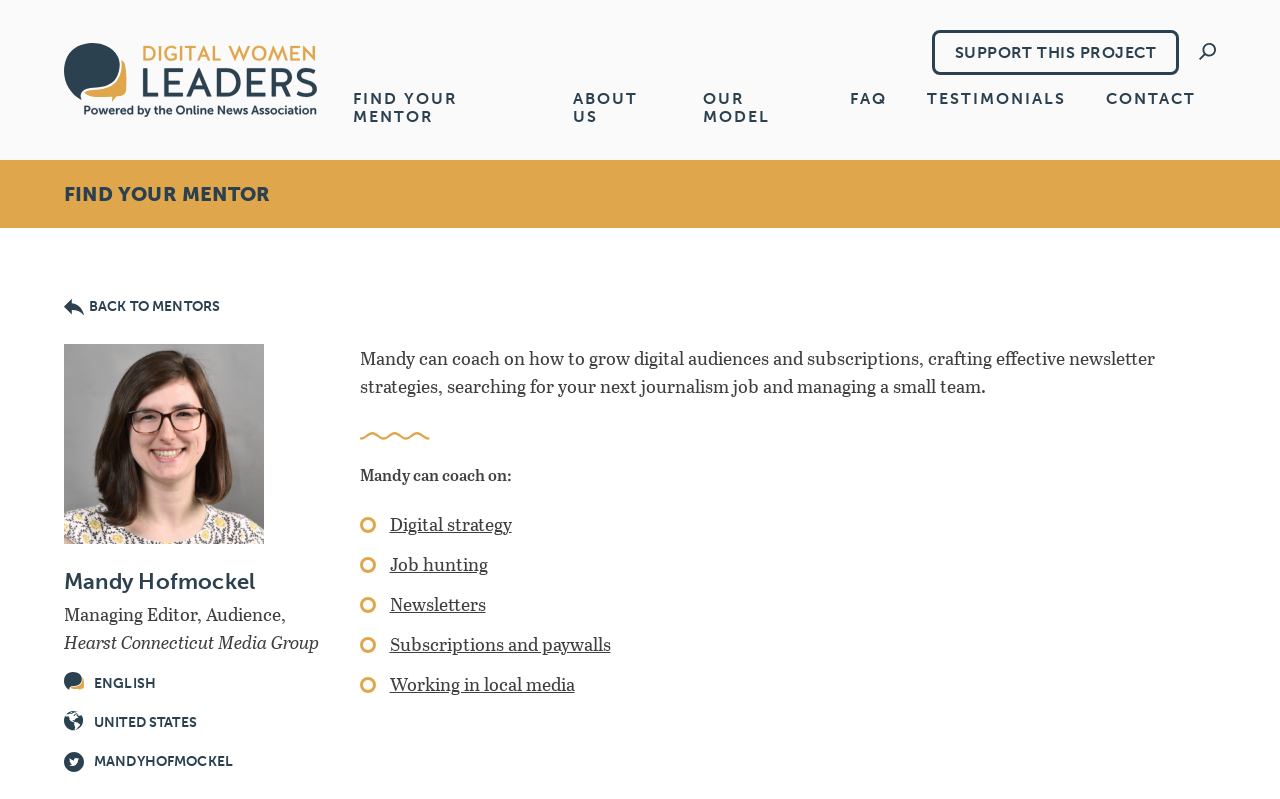Find the bounding box coordinates for the area that should be clicked to accomplish the instruction: "Click on SUPPORT THIS PROJECT".

[0.728, 0.038, 0.921, 0.094]